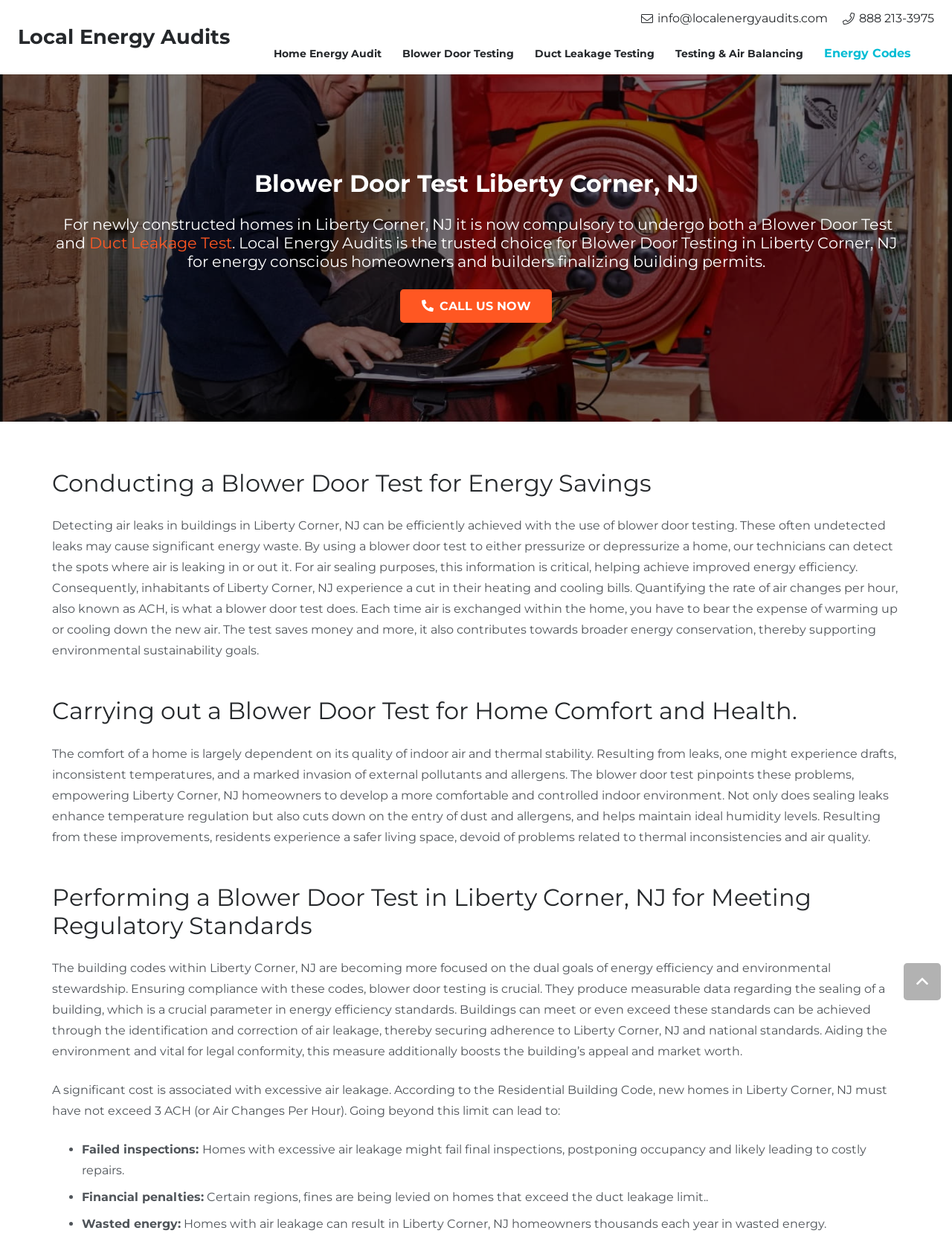Please identify the bounding box coordinates of the clickable area that will fulfill the following instruction: "Send an email to info@localenergyaudits.com". The coordinates should be in the format of four float numbers between 0 and 1, i.e., [left, top, right, bottom].

[0.673, 0.009, 0.87, 0.02]